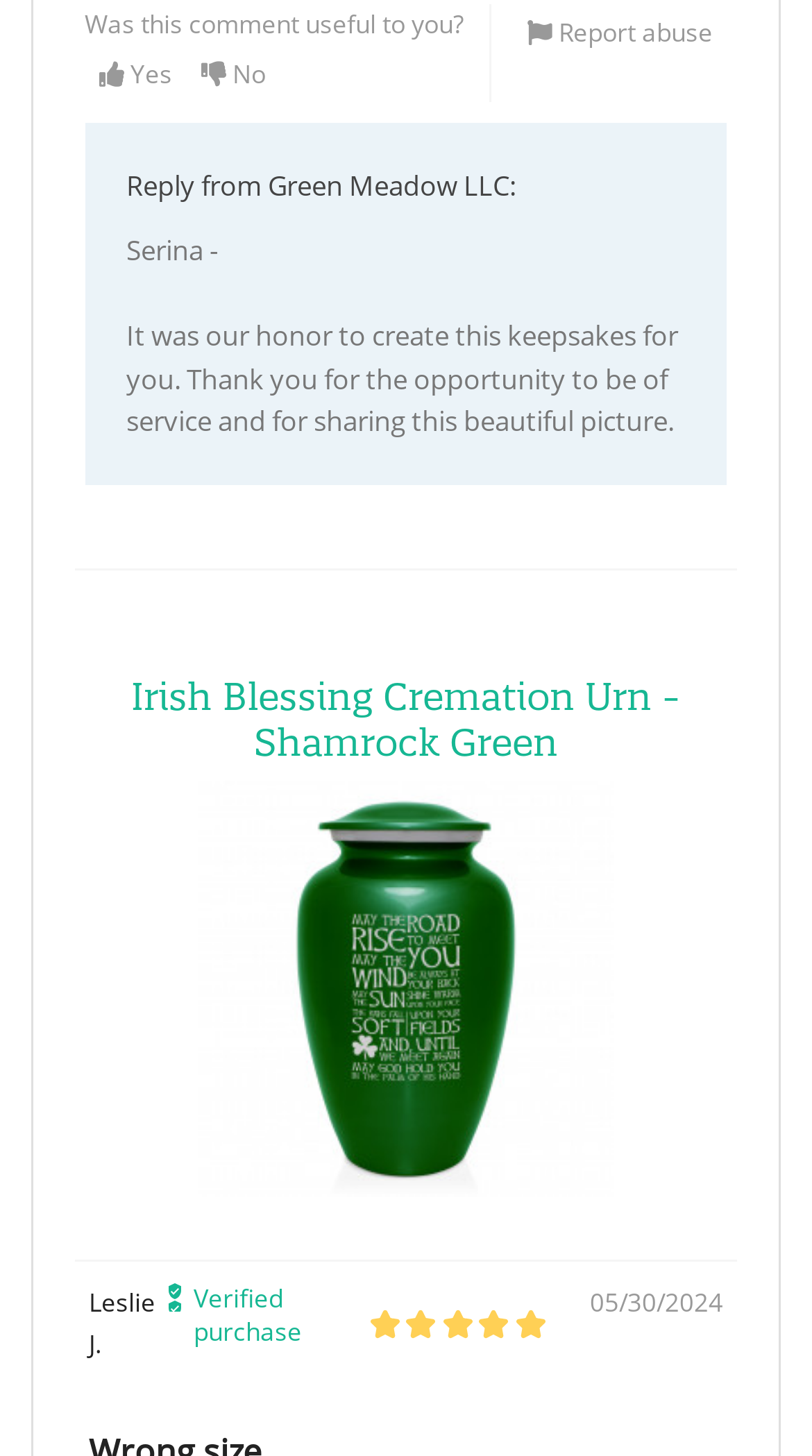Please examine the image and answer the question with a detailed explanation:
Who replied to the comment?

I can see a StaticText element 'Reply from Green Meadow LLC:' followed by another StaticText element 'Serina -', which suggests that Serina is the one who replied to the comment.